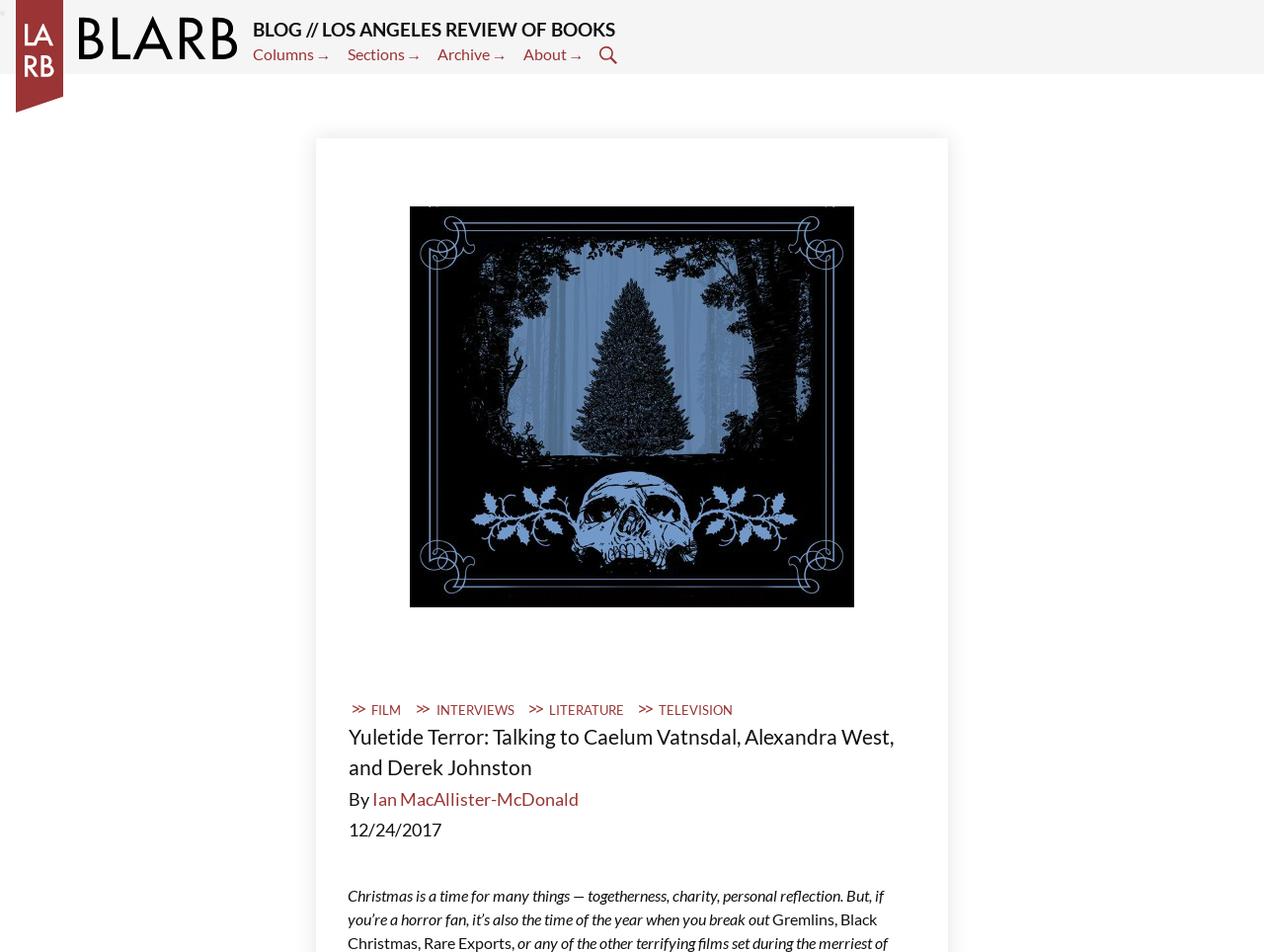Pinpoint the bounding box coordinates of the clickable area necessary to execute the following instruction: "Read the article by Ian MacAllister-McDonald". The coordinates should be given as four float numbers between 0 and 1, namely [left, top, right, bottom].

[0.294, 0.829, 0.458, 0.851]